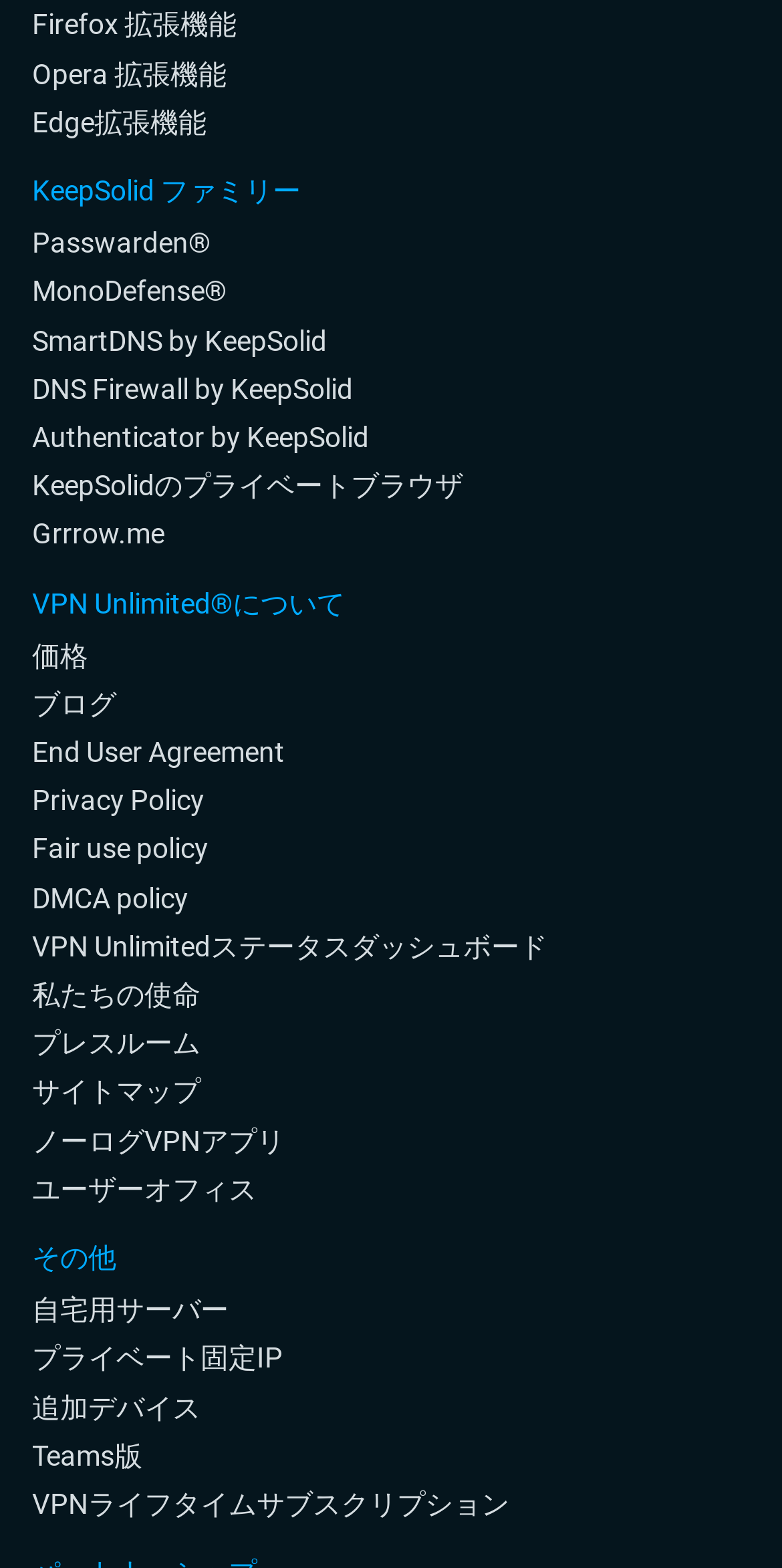Please locate the clickable area by providing the bounding box coordinates to follow this instruction: "Read the blog".

[0.041, 0.437, 0.877, 0.46]